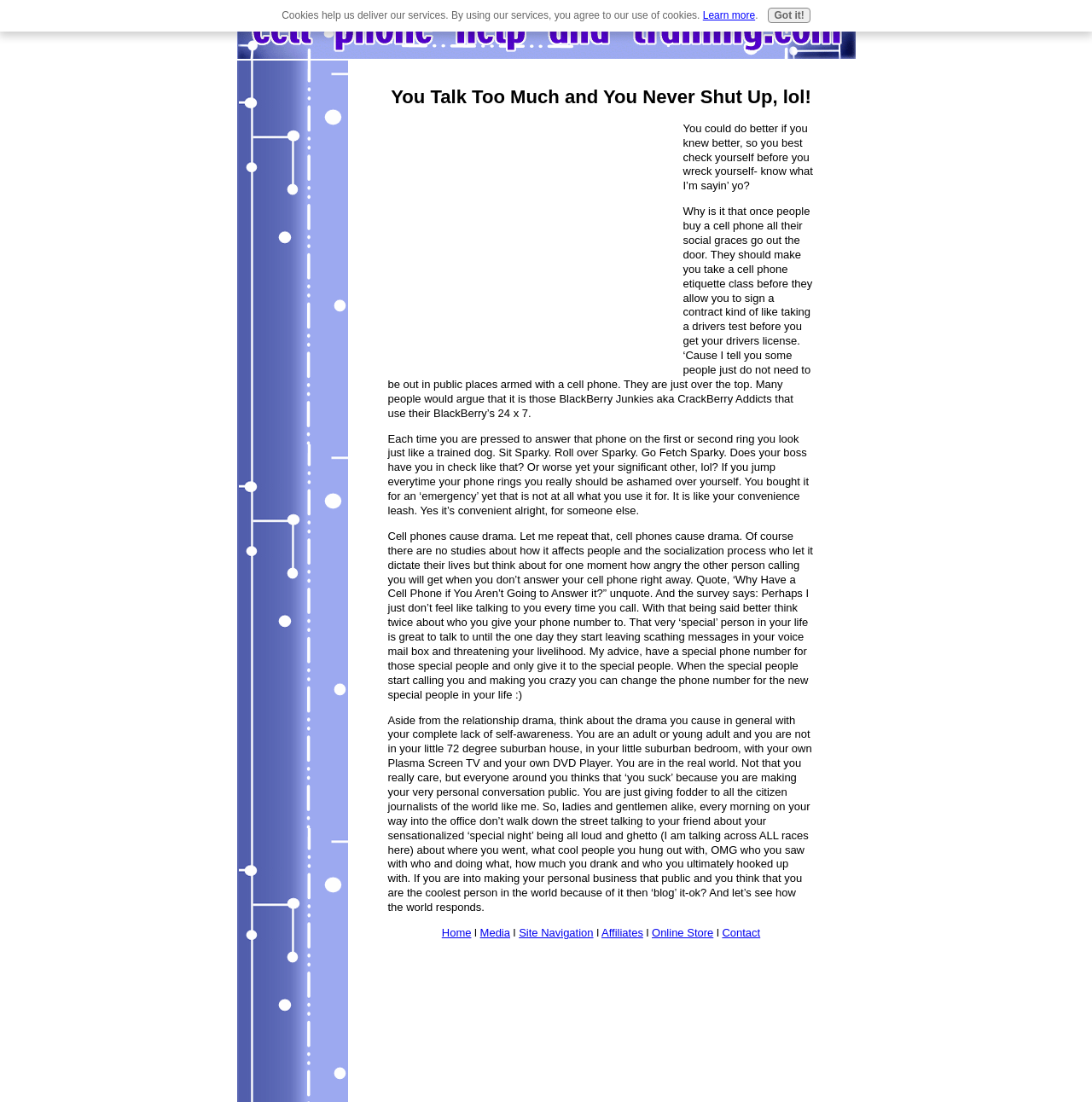Find the bounding box coordinates of the element I should click to carry out the following instruction: "Read the article about cell phone etiquette".

[0.355, 0.077, 0.746, 0.1]